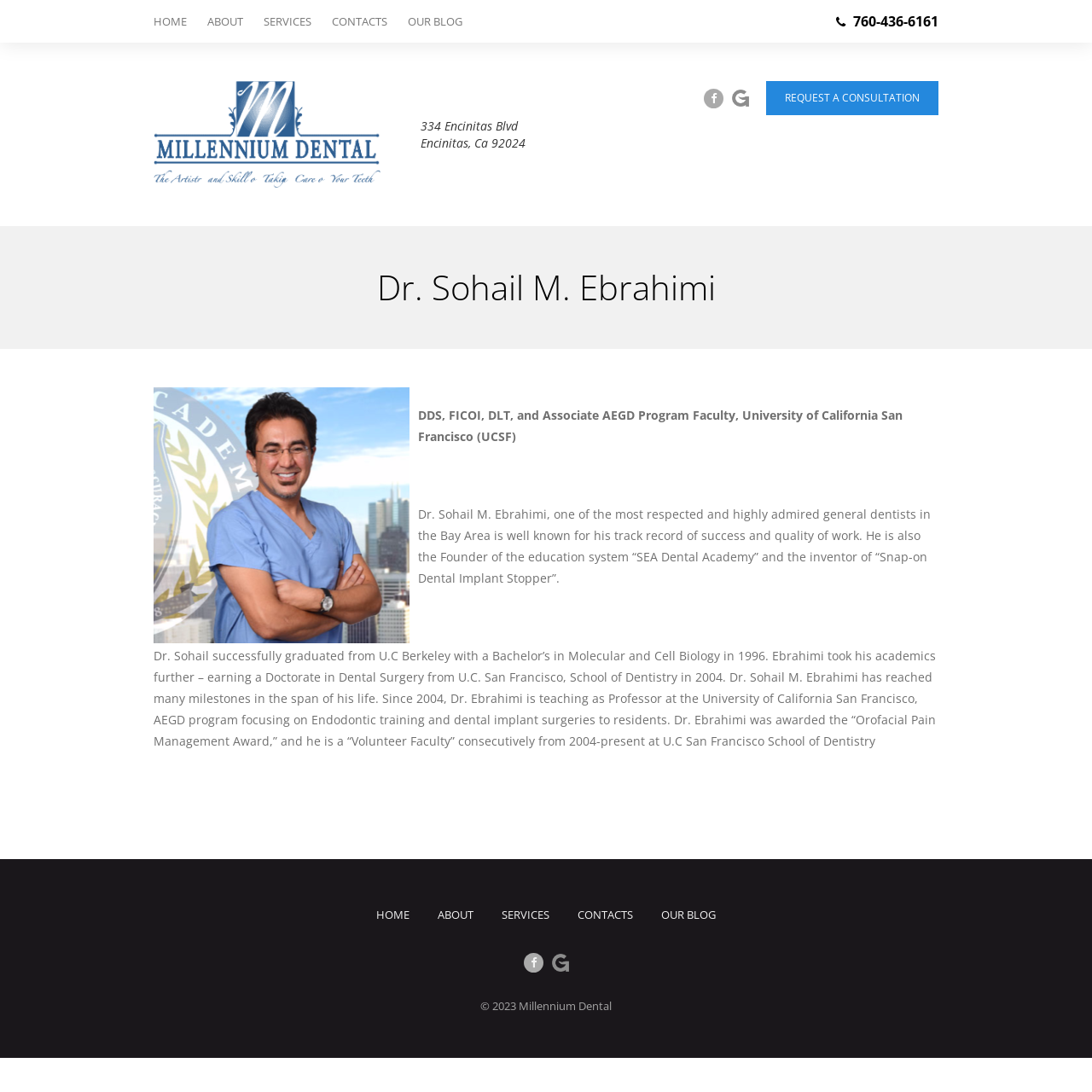What is Dr. Sohail M. Ebrahimi's profession?
With the help of the image, please provide a detailed response to the question.

I inferred Dr. Sohail M. Ebrahimi's profession by reading the static text element with the content 'Dr. Sohail M. Ebrahimi, one of the most respected and highly admired general dentists in the Bay Area...'.